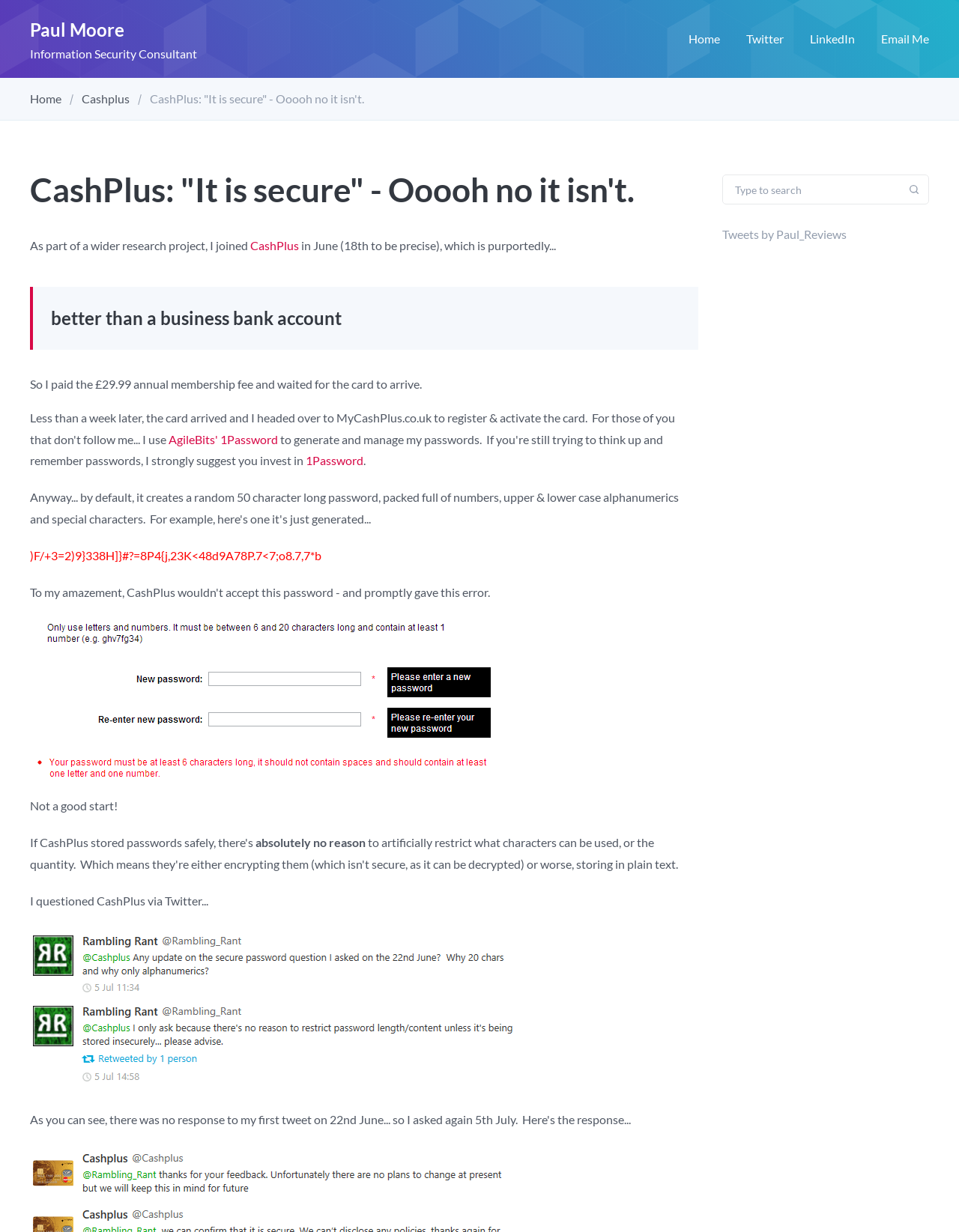Identify the bounding box coordinates for the element you need to click to achieve the following task: "Click on the 'CashPlus' link". The coordinates must be four float values ranging from 0 to 1, formatted as [left, top, right, bottom].

[0.085, 0.074, 0.135, 0.086]